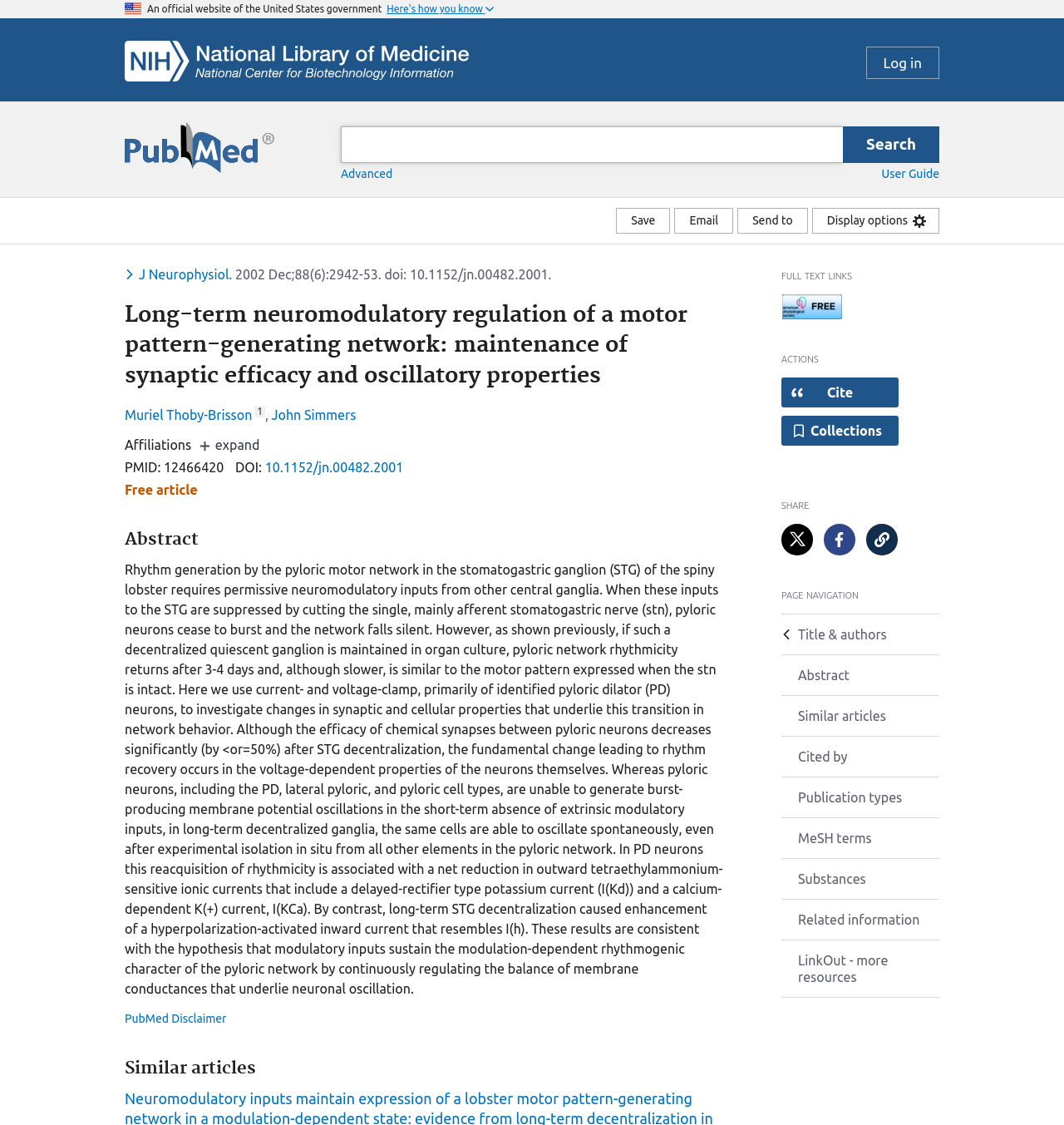Identify and extract the main heading from the webpage.

Long-term neuromodulatory regulation of a motor pattern-generating network: maintenance of synaptic efficacy and oscillatory properties